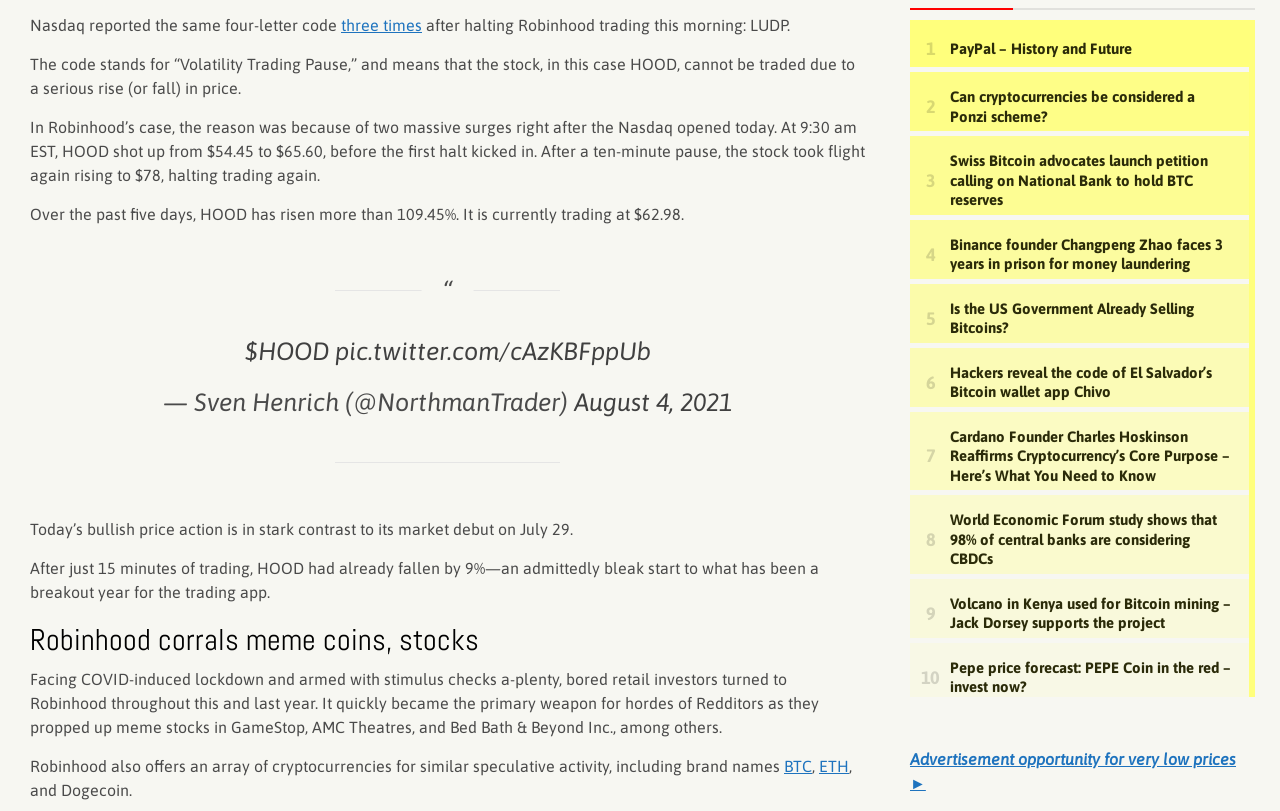Given the element description Stories, identify the bounding box coordinates for the UI element on the webpage screenshot. The format should be (top-left x, top-left y, bottom-right x, bottom-right y), with values between 0 and 1.

None